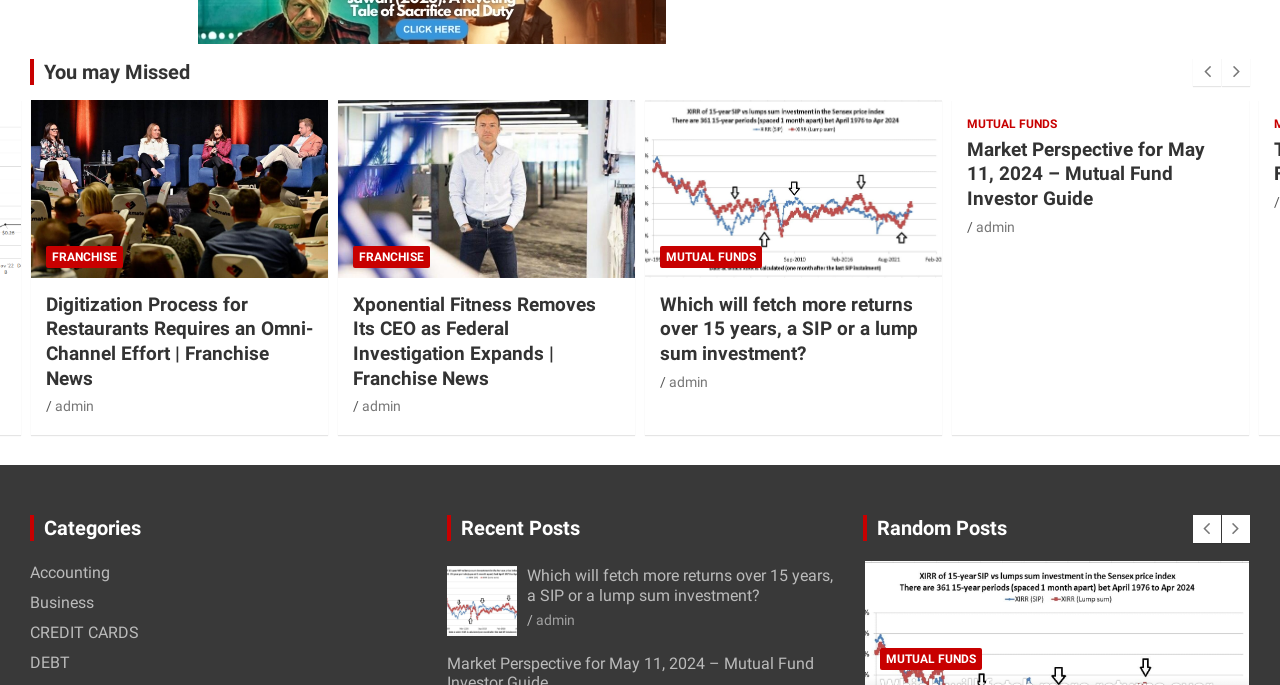Locate the bounding box coordinates of the UI element described by: "admin". The bounding box coordinates should consist of four float numbers between 0 and 1, i.e., [left, top, right, bottom].

[0.418, 0.795, 0.449, 0.819]